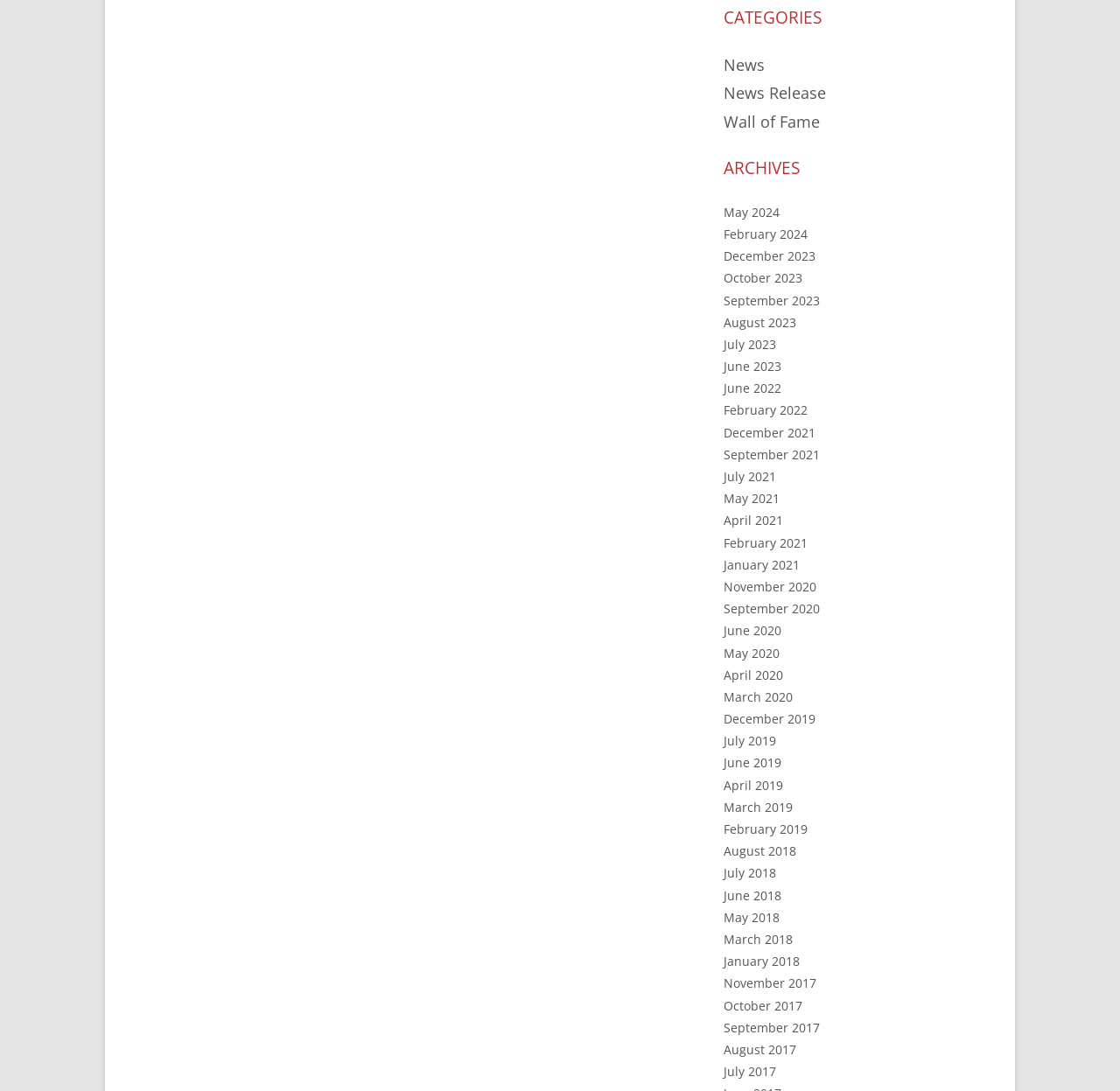What is the earliest archive available on the webpage?
Refer to the image and respond with a one-word or short-phrase answer.

January 2018